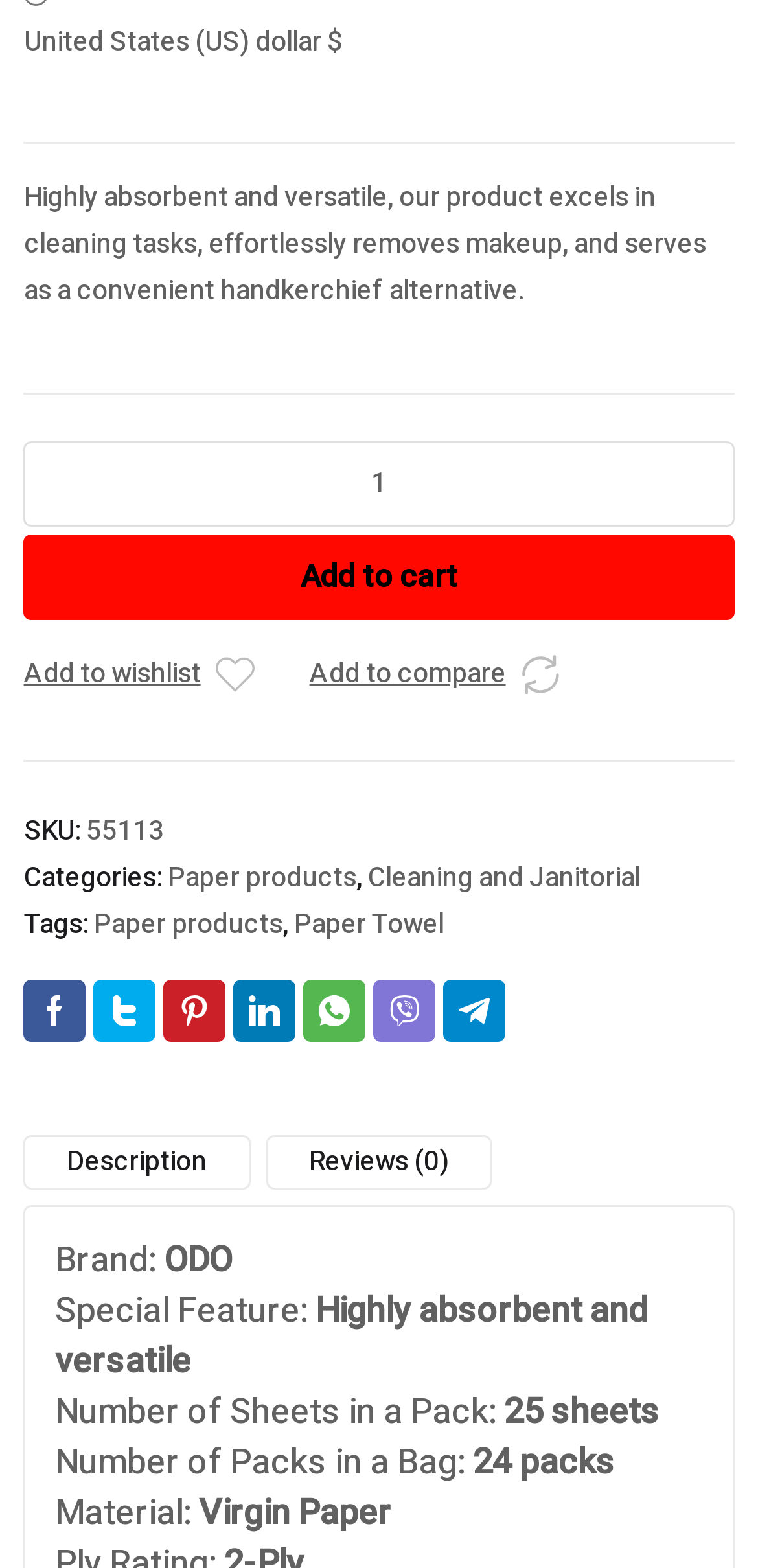Please determine the bounding box coordinates of the element's region to click in order to carry out the following instruction: "View product description". The coordinates should be four float numbers between 0 and 1, i.e., [left, top, right, bottom].

[0.034, 0.725, 0.327, 0.757]